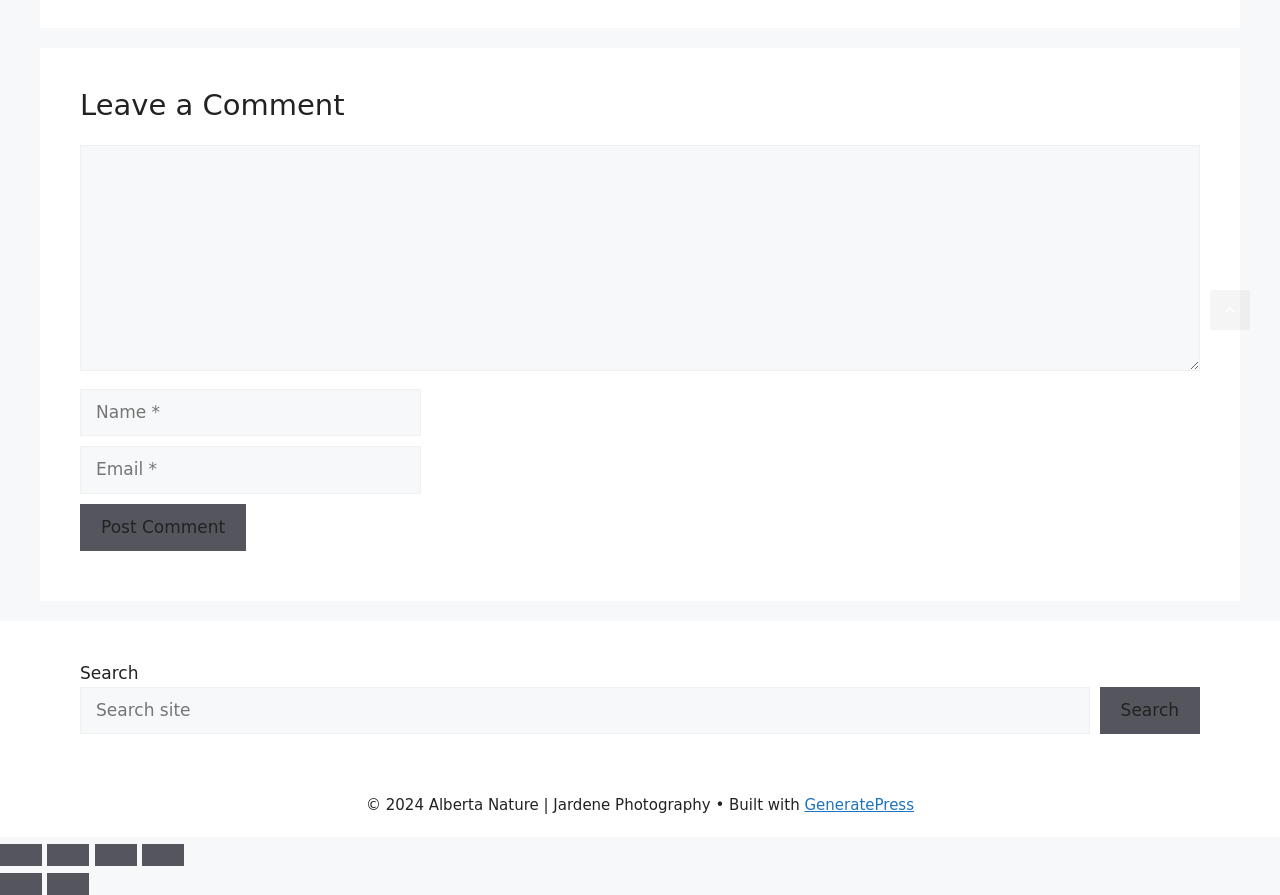Identify the bounding box coordinates for the region to click in order to carry out this instruction: "search for something". Provide the coordinates using four float numbers between 0 and 1, formatted as [left, top, right, bottom].

[0.062, 0.768, 0.851, 0.821]